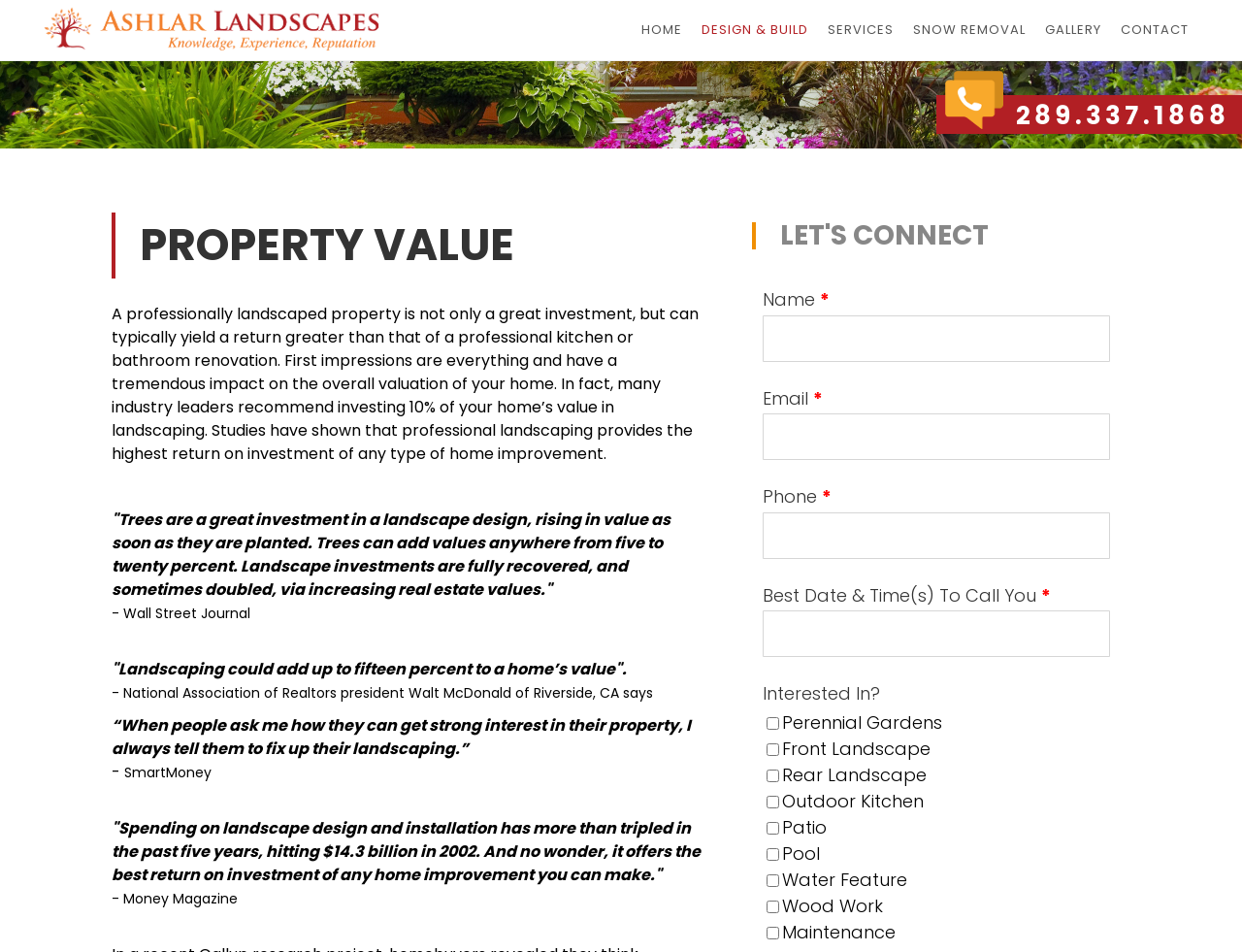Please examine the image and answer the question with a detailed explanation:
What is the purpose of the checkboxes?

The checkboxes are likely used to allow users to select the specific landscaping services they are interested in, such as perennial gardens, front landscape, or outdoor kitchen, so that they can receive more information or a quote for those services.